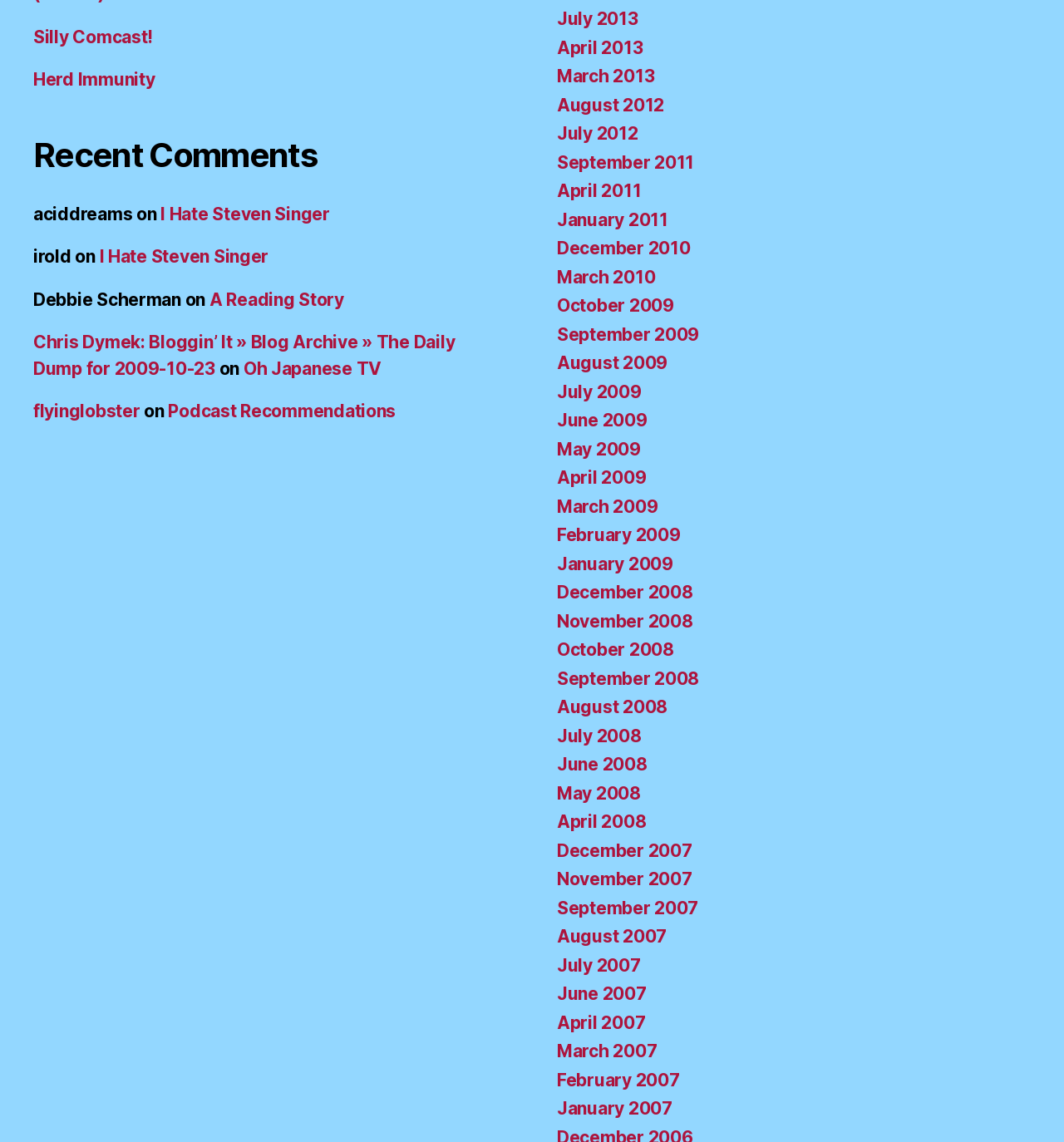Bounding box coordinates are specified in the format (top-left x, top-left y, bottom-right x, bottom-right y). All values are floating point numbers bounded between 0 and 1. Please provide the bounding box coordinate of the region this sentence describes: flyinglobster

[0.031, 0.351, 0.132, 0.369]